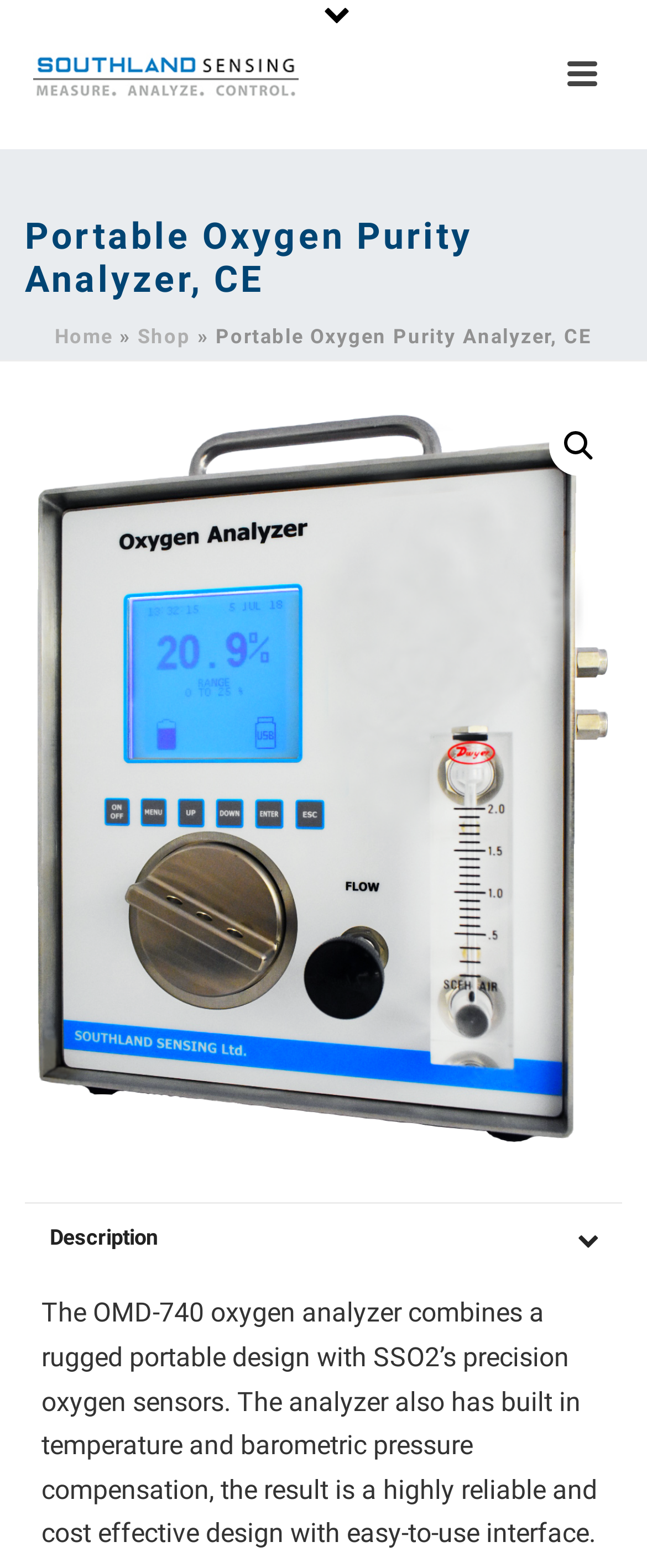Provide the bounding box for the UI element matching this description: "alt="OMD-740 oxygen analyzer" title="omd-740_purity_oxygen_analyzer"".

[0.038, 0.257, 0.962, 0.737]